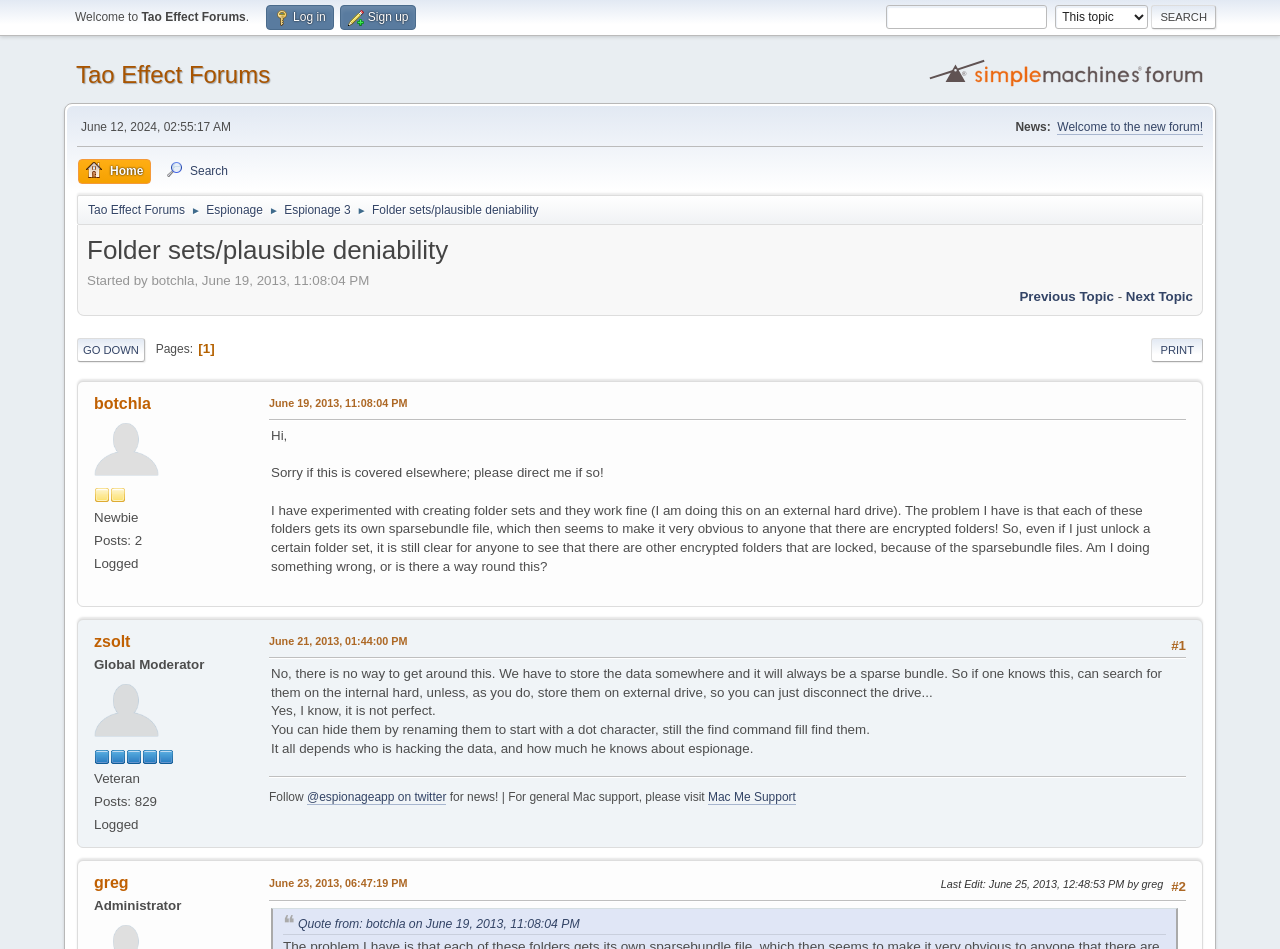Please identify the bounding box coordinates of the element on the webpage that should be clicked to follow this instruction: "Follow @espionageapp on twitter". The bounding box coordinates should be given as four float numbers between 0 and 1, formatted as [left, top, right, bottom].

[0.24, 0.833, 0.349, 0.849]